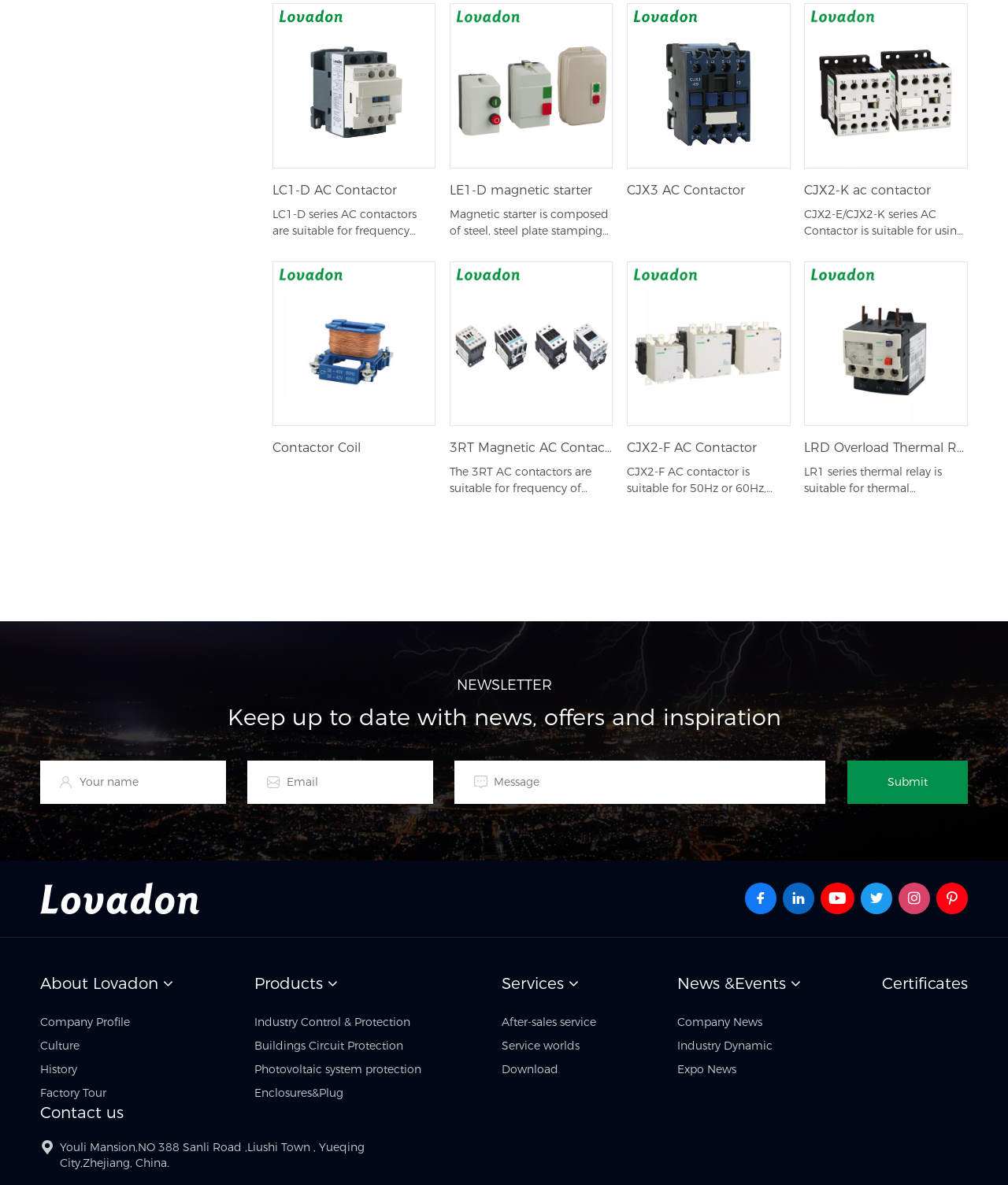Please identify the bounding box coordinates of the clickable element to fulfill the following instruction: "Click on the LC1-D AC Contactor link". The coordinates should be four float numbers between 0 and 1, i.e., [left, top, right, bottom].

[0.27, 0.003, 0.432, 0.202]